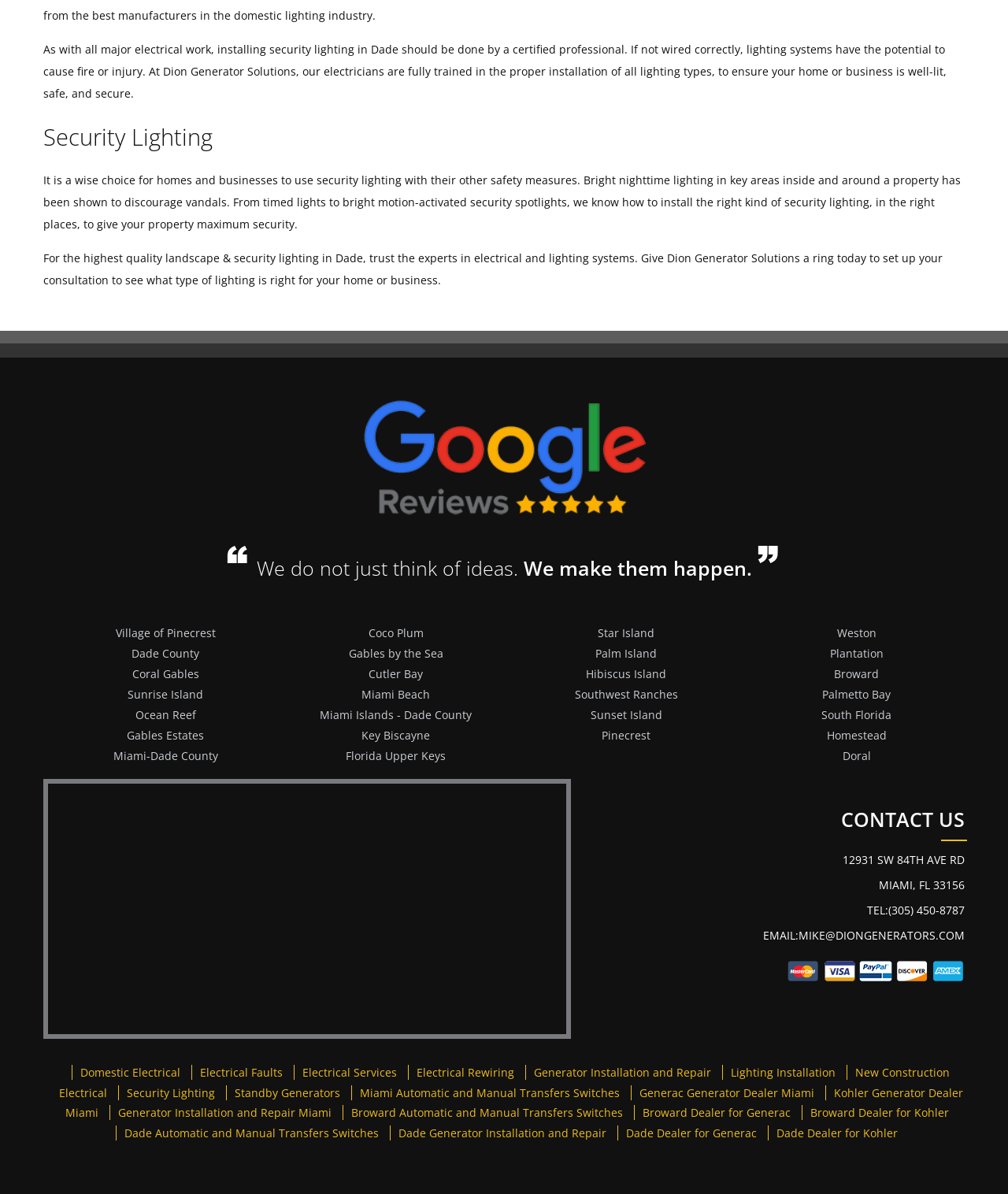Using the description "New Construction Electrical", predict the bounding box of the relevant HTML element.

[0.058, 0.892, 0.942, 0.921]